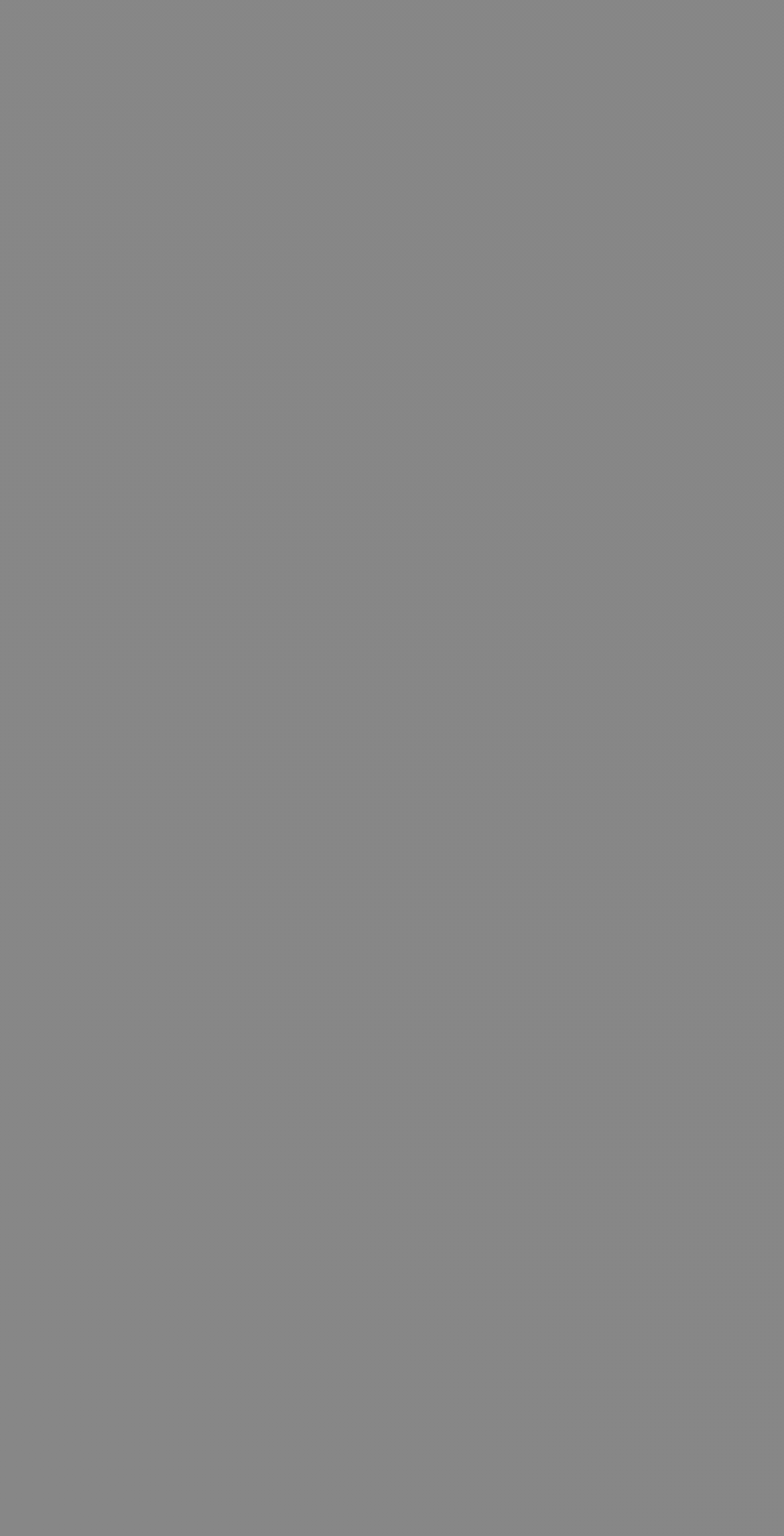Identify the bounding box coordinates for the element you need to click to achieve the following task: "Learn how to make feminized cannabis seeds". Provide the bounding box coordinates as four float numbers between 0 and 1, in the form [left, top, right, bottom].

[0.041, 0.26, 0.323, 0.358]